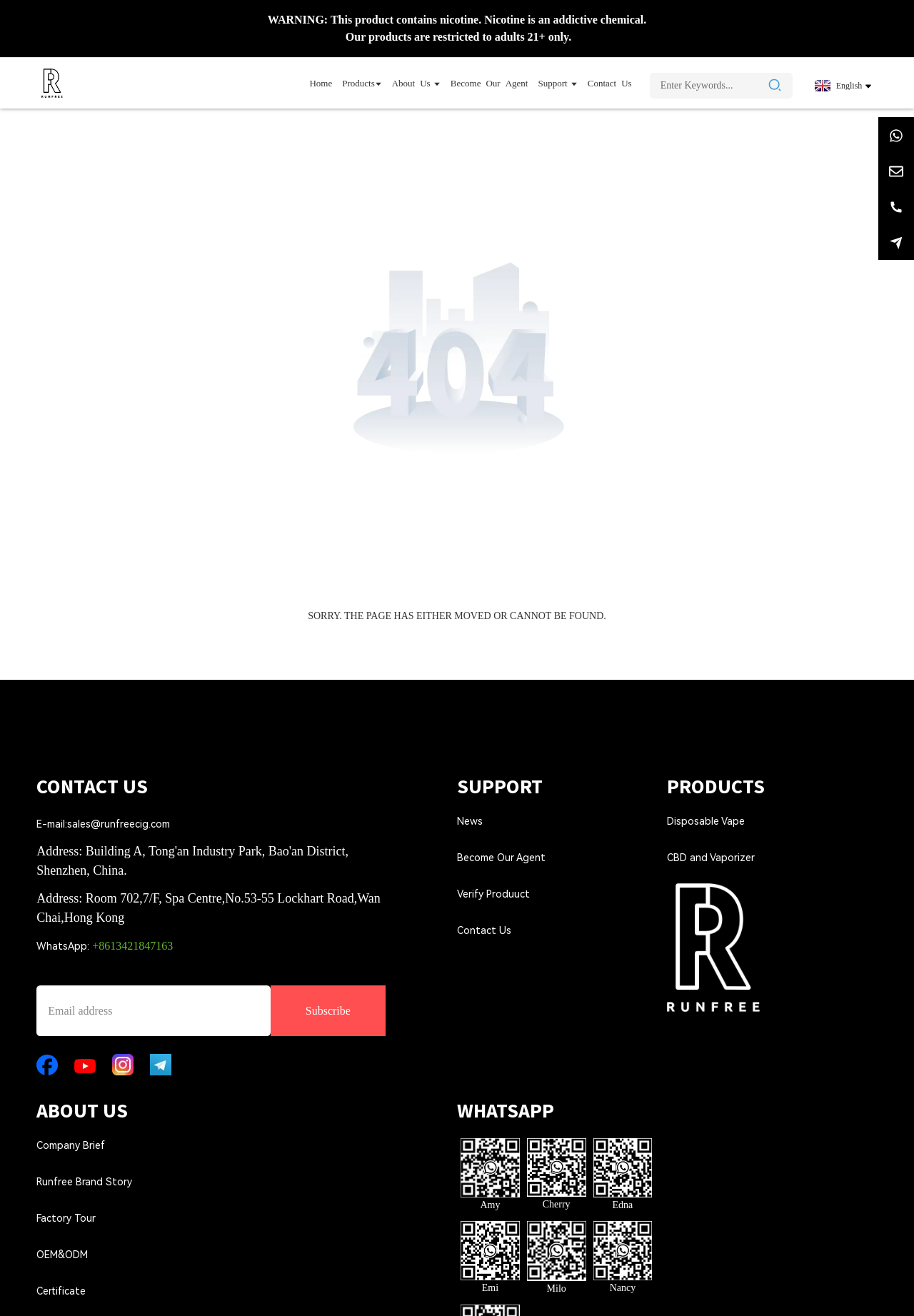Examine the image and give a thorough answer to the following question:
How many social media links are there in the footer?

There are four social media links in the footer section of the webpage, which are Facebook, YouTube, Instagram, and LinkedIn. These links are located at the bottom of the page, allowing users to connect with the company on various social media platforms.